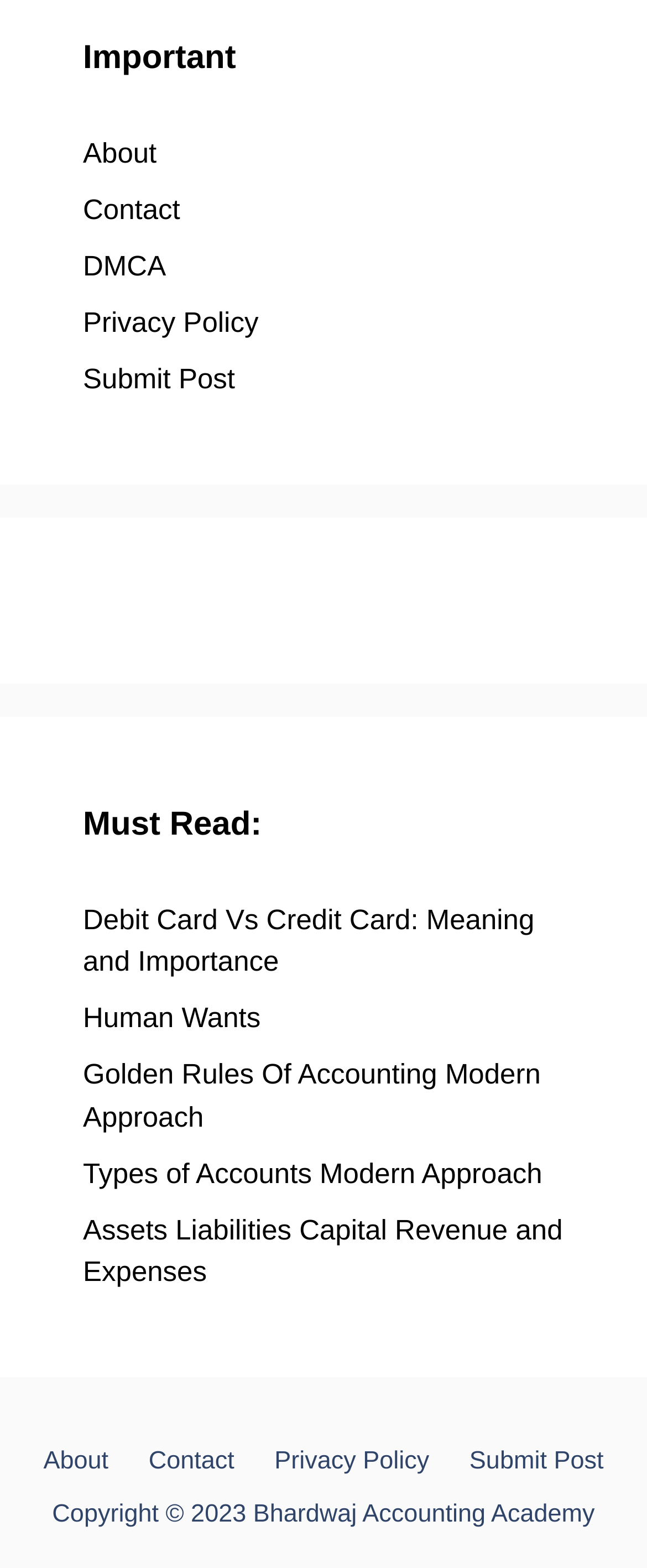Based on the image, give a detailed response to the question: How many links are there under 'Must Read:'?

The number of links under 'Must Read:' can be determined by counting the link elements that are children of the 'Must Read:' heading element. There are 5 link elements with y1 coordinates greater than 0.51, which is the y1 coordinate of the 'Must Read:' heading element.